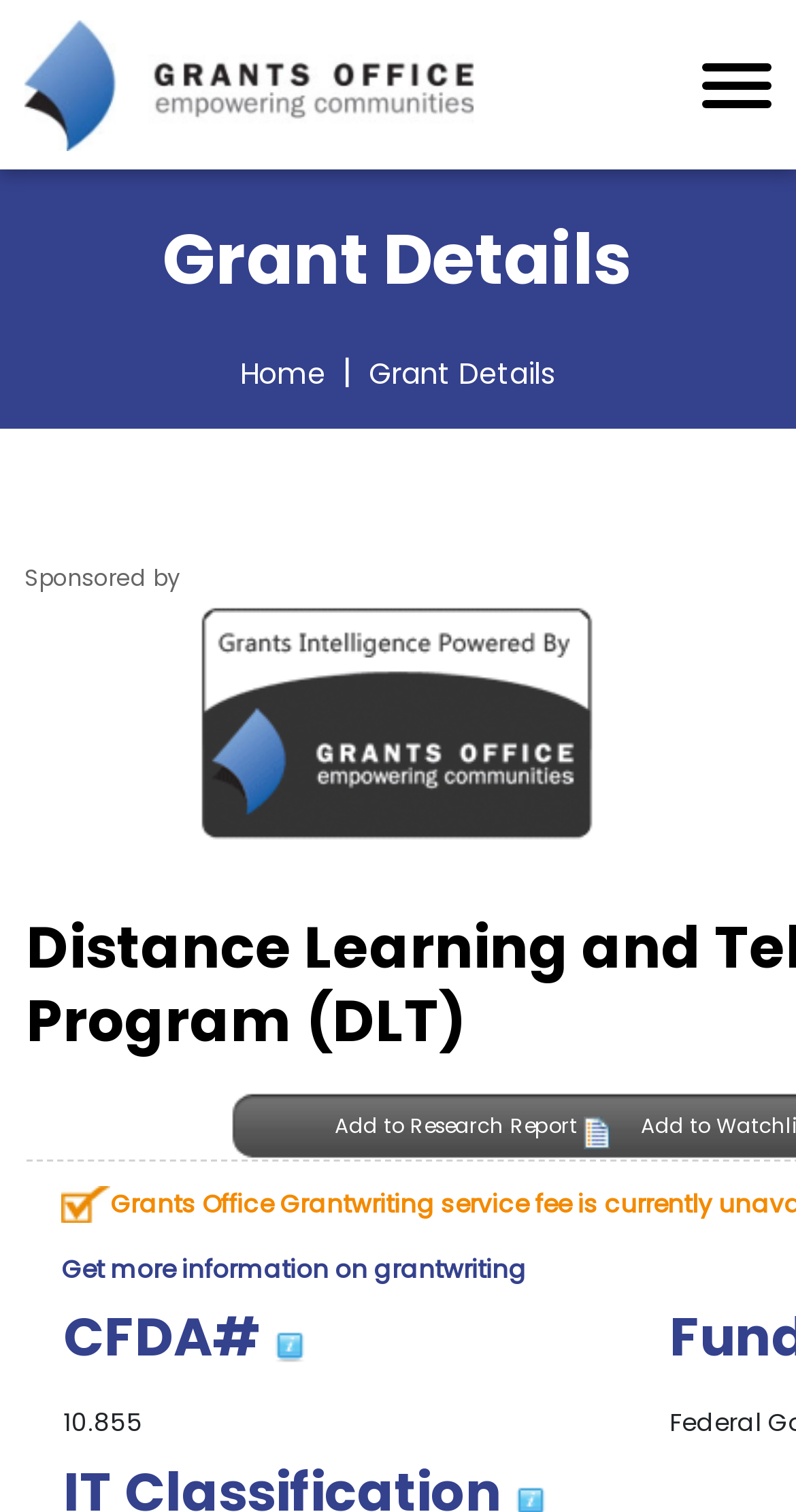Provide a short answer using a single word or phrase for the following question: 
What is the CFDA number?

10.855